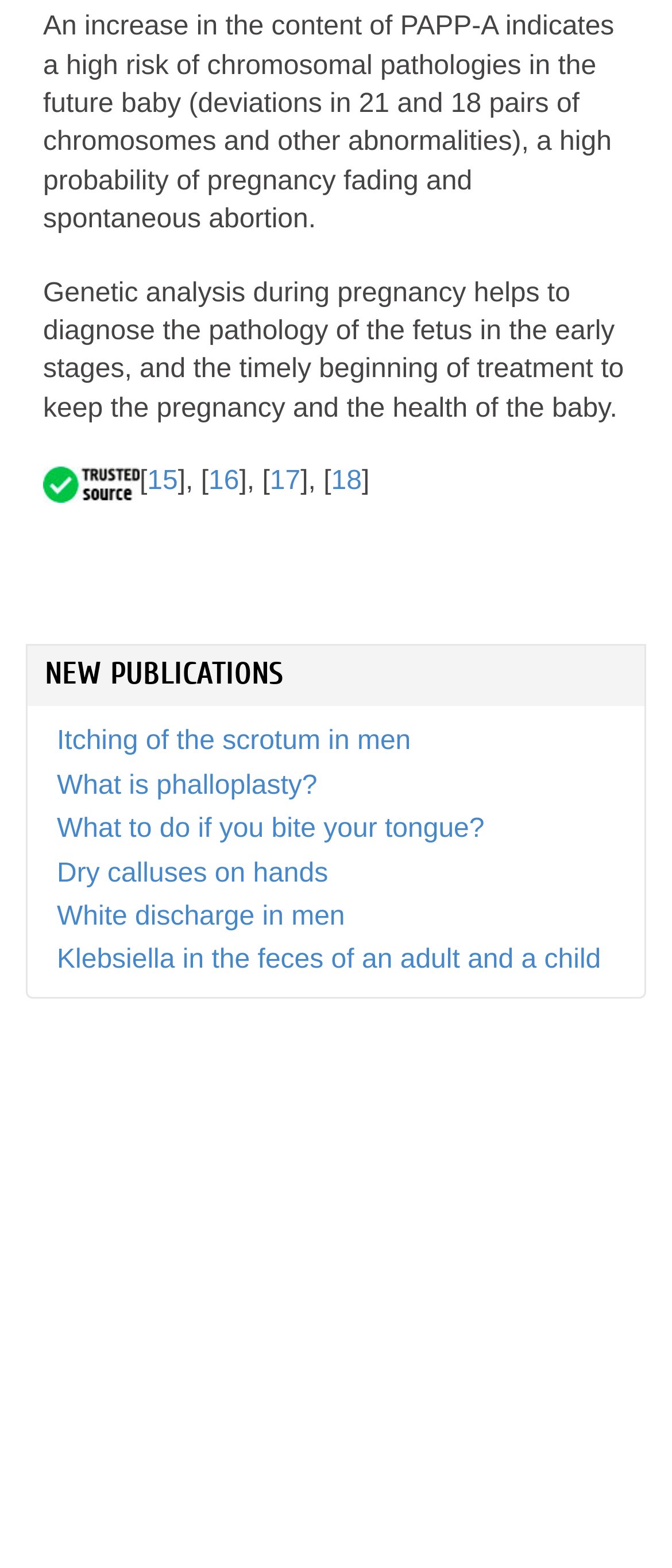Please specify the bounding box coordinates of the element that should be clicked to execute the given instruction: 'View the publication about phalloplasty'. Ensure the coordinates are four float numbers between 0 and 1, expressed as [left, top, right, bottom].

[0.085, 0.492, 0.472, 0.51]